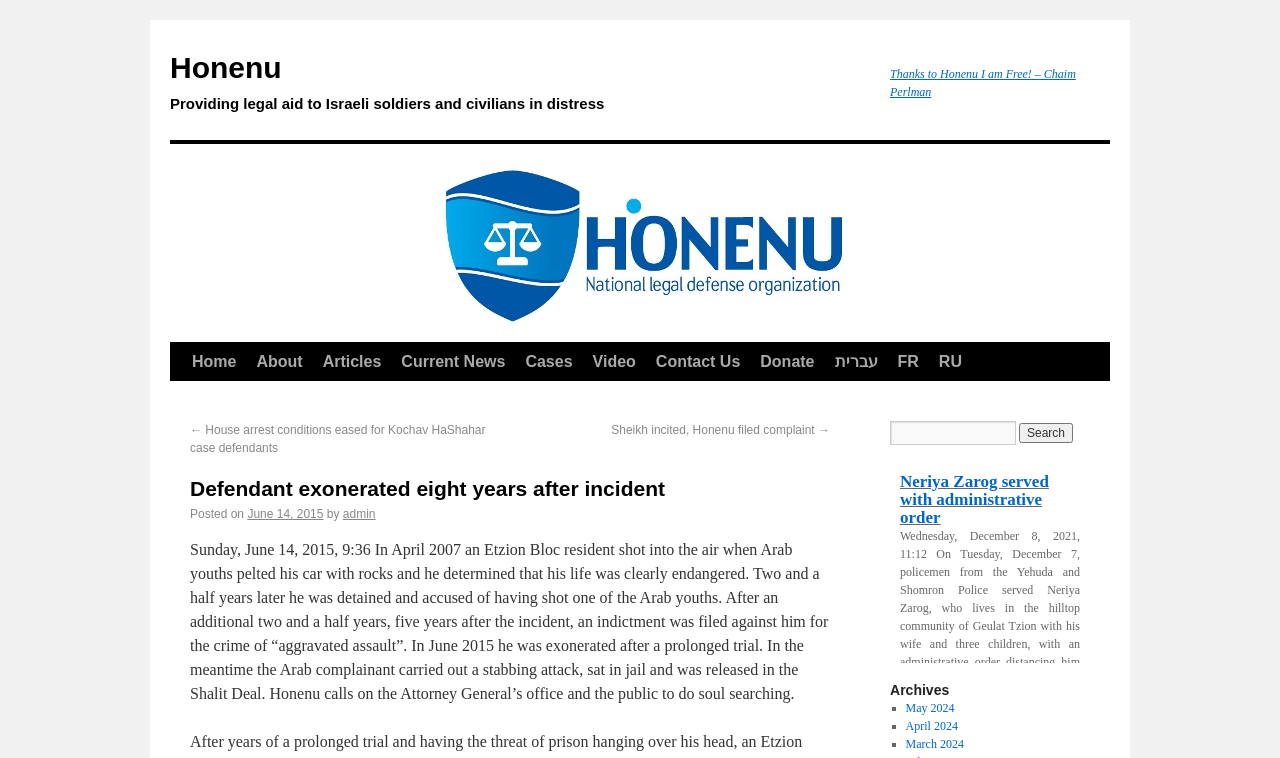Identify the bounding box coordinates of the clickable region required to complete the instruction: "Search for something". The coordinates should be given as four float numbers within the range of 0 and 1, i.e., [left, top, right, bottom].

[0.695, 0.555, 0.852, 0.587]